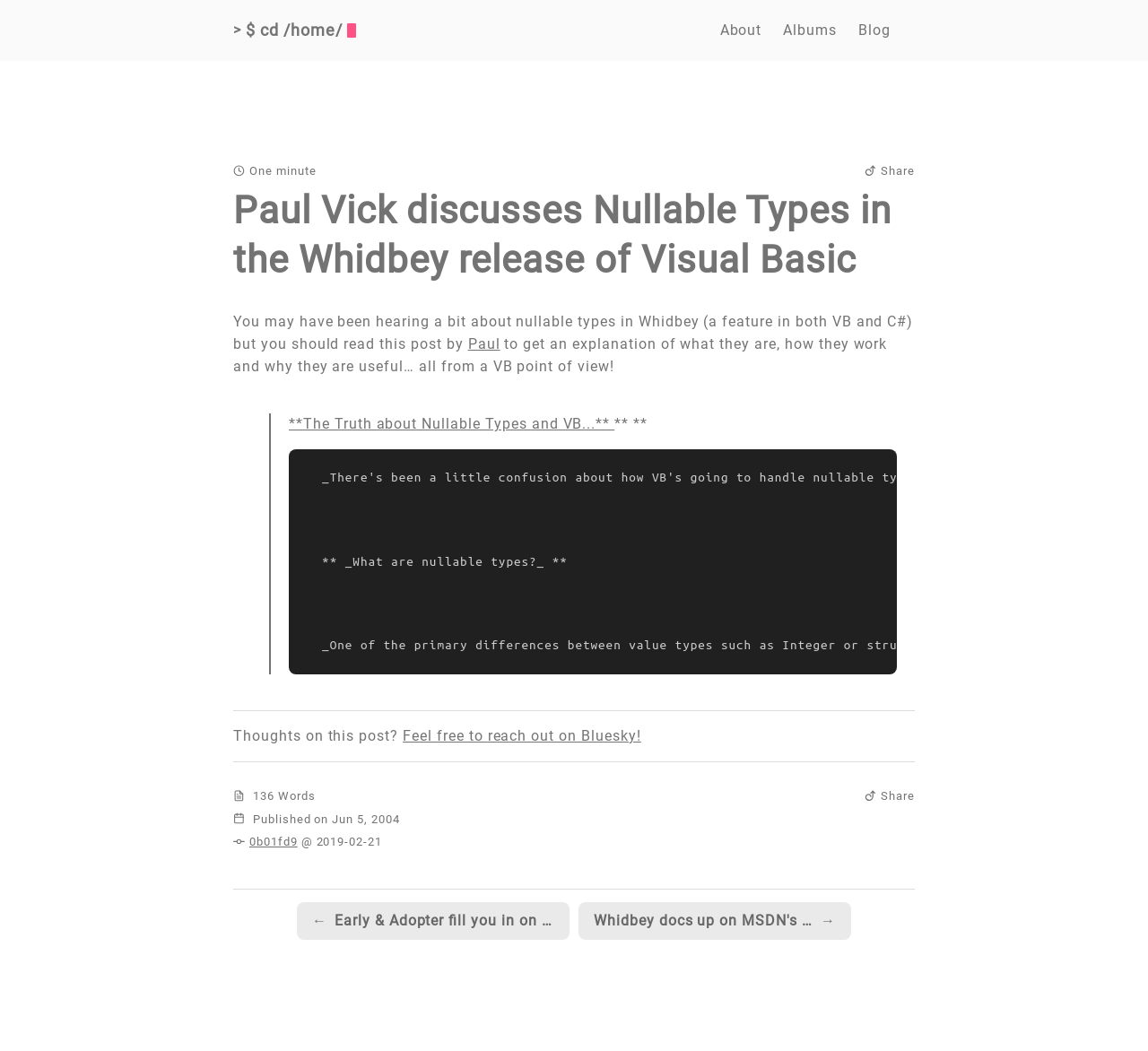Determine the bounding box coordinates for the UI element described. Format the coordinates as (top-left x, top-left y, bottom-right x, bottom-right y) and ensure all values are between 0 and 1. Element description: Blog

[0.748, 0.018, 0.776, 0.039]